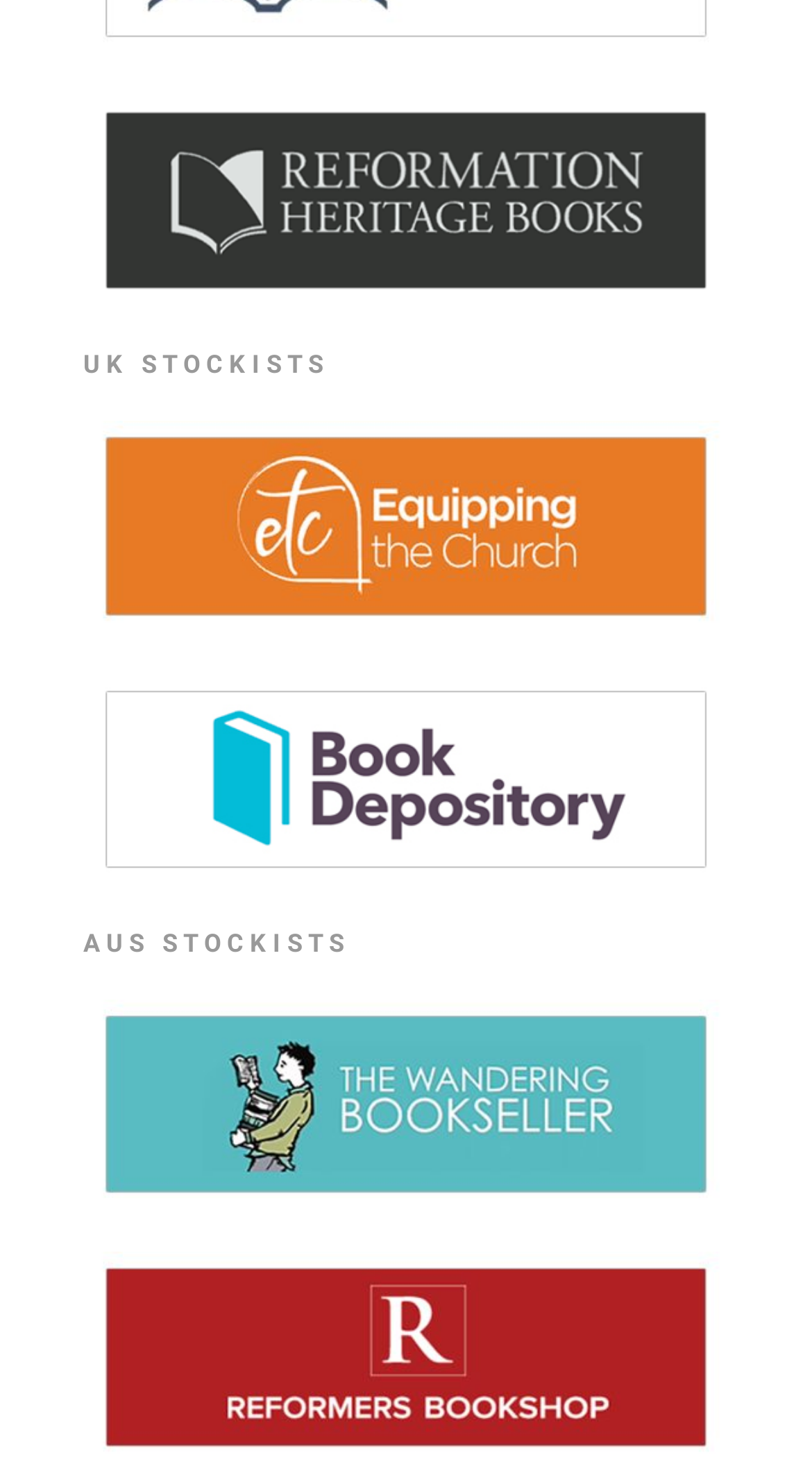What is the position of the UK STOCKISTS heading?
Provide an in-depth and detailed answer to the question.

By analyzing the bounding box coordinates, I can determine that the UK STOCKISTS heading has a y1 value of 0.238, which is roughly in the middle of the webpage, indicating that it is positioned in the middle.